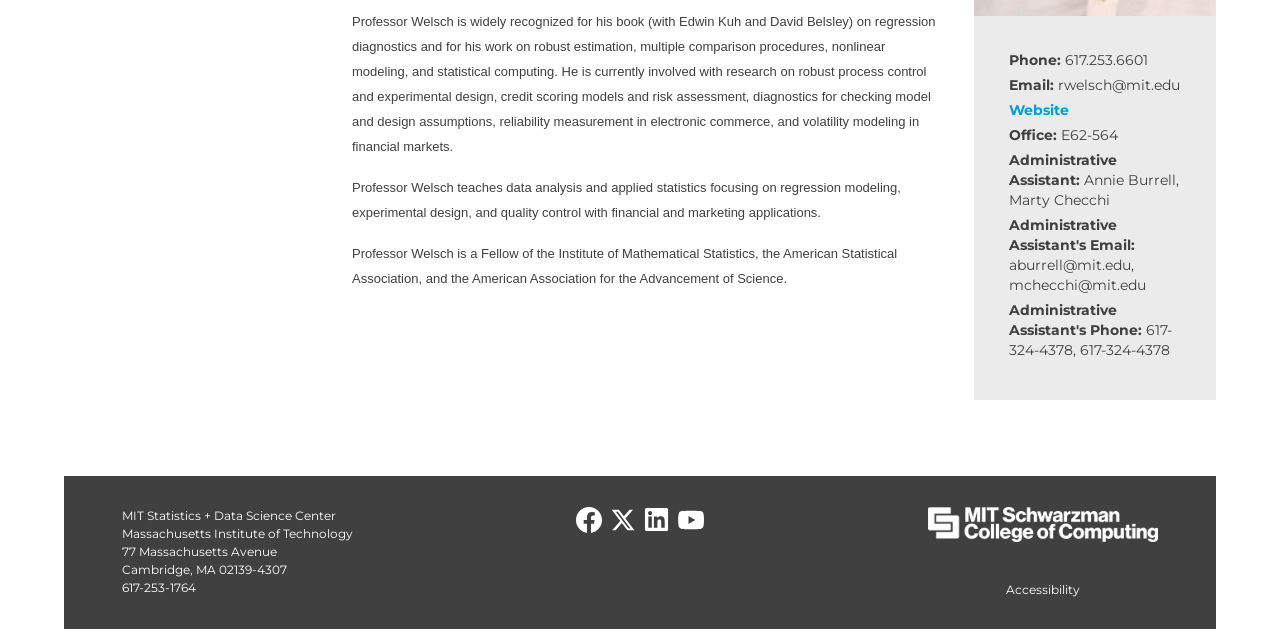Determine the bounding box of the UI element mentioned here: "Website". The coordinates must be in the format [left, top, right, bottom] with values ranging from 0 to 1.

[0.788, 0.158, 0.835, 0.186]